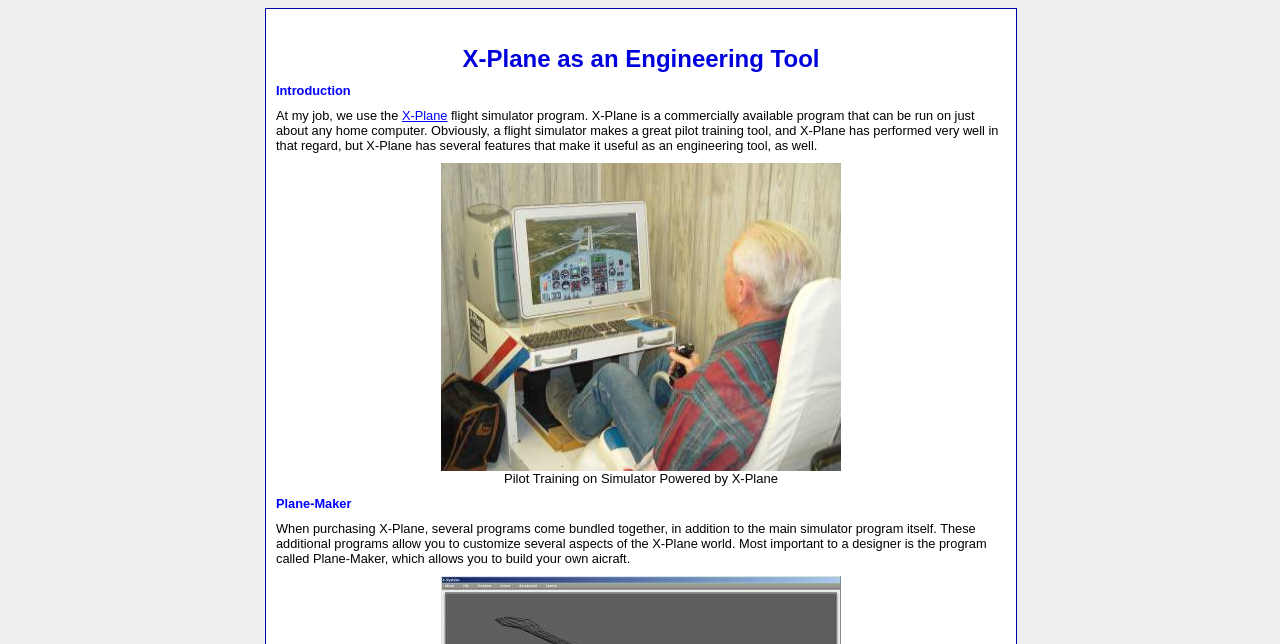What can be customized in X-Plane?
Provide a thorough and detailed answer to the question.

The text states that several programs come bundled with X-Plane, which allow users to customize several aspects of the X-Plane world. One example is Plane-Maker, which allows designers to build their own aircraft.